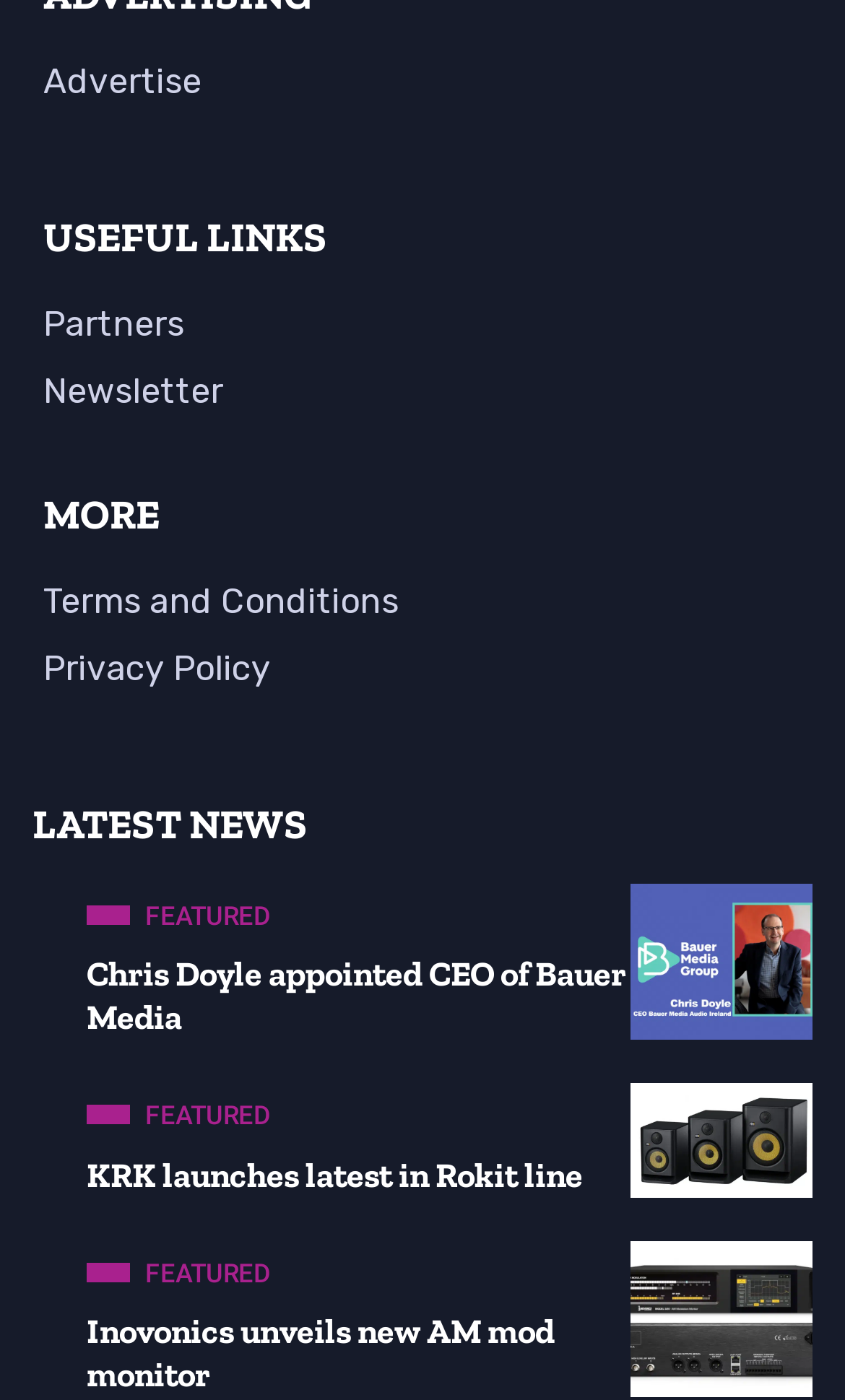Answer with a single word or phrase: 
How many featured news are there?

3